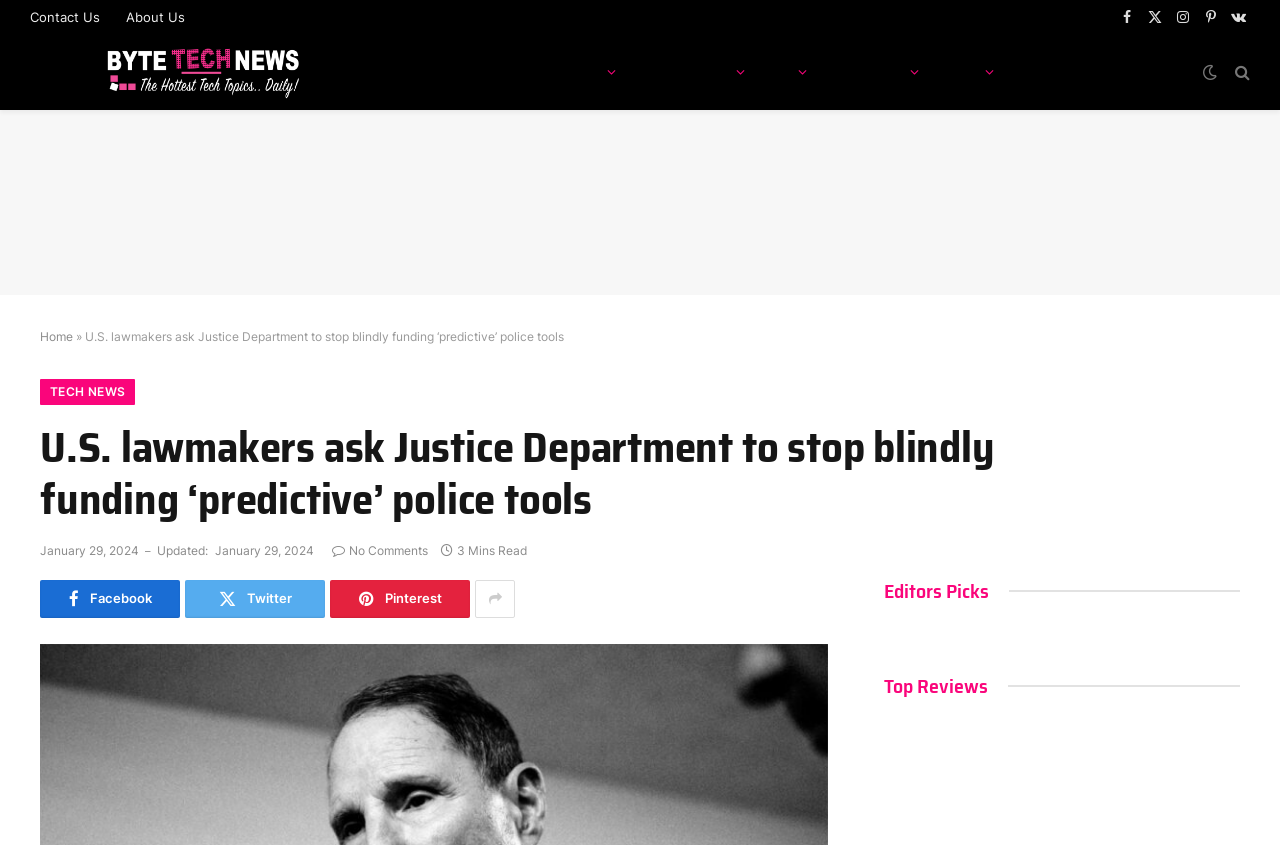Identify the bounding box coordinates for the UI element described as follows: "Home". Ensure the coordinates are four float numbers between 0 and 1, formatted as [left, top, right, bottom].

[0.328, 0.04, 0.385, 0.13]